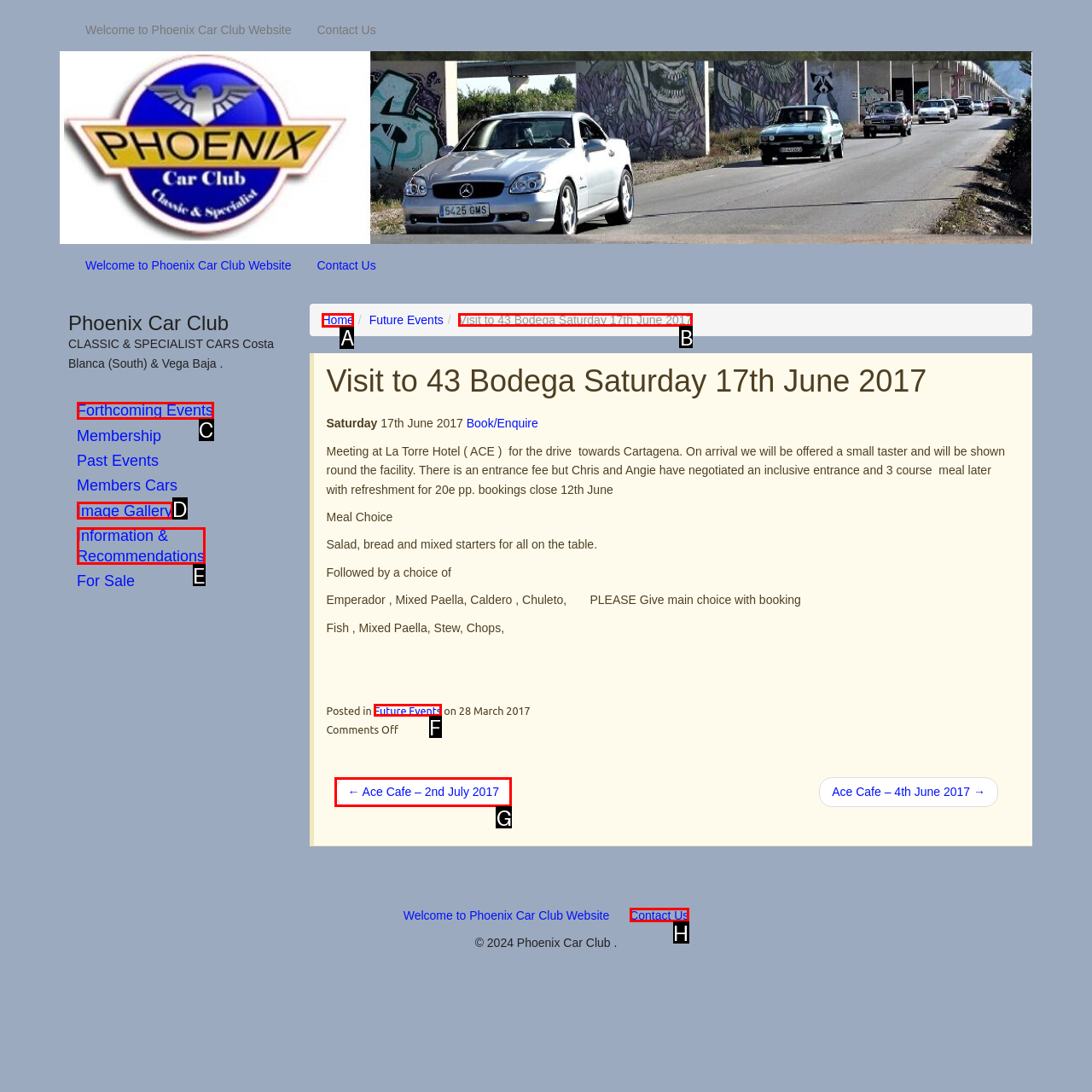For the task: Read more about the 'Visit to 43 Bodega Saturday 17th June 2017' event, identify the HTML element to click.
Provide the letter corresponding to the right choice from the given options.

B